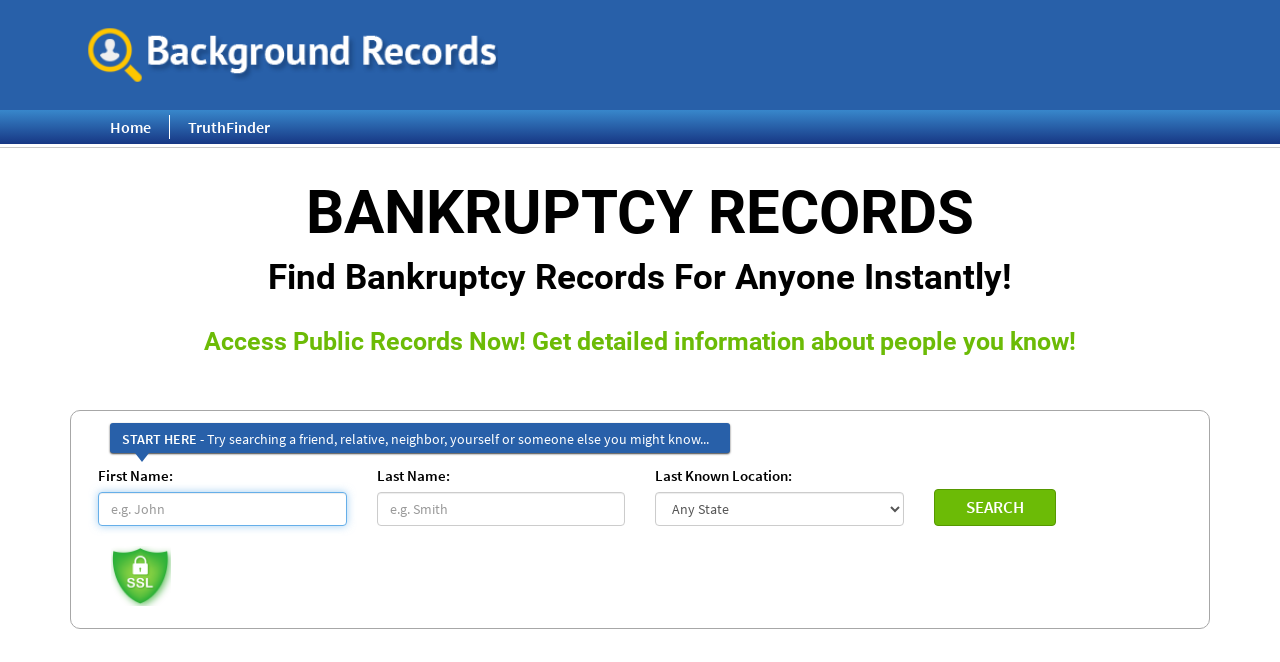What information is required to start searching?
Using the image as a reference, give a one-word or short phrase answer.

First Name, Last Name, and Location